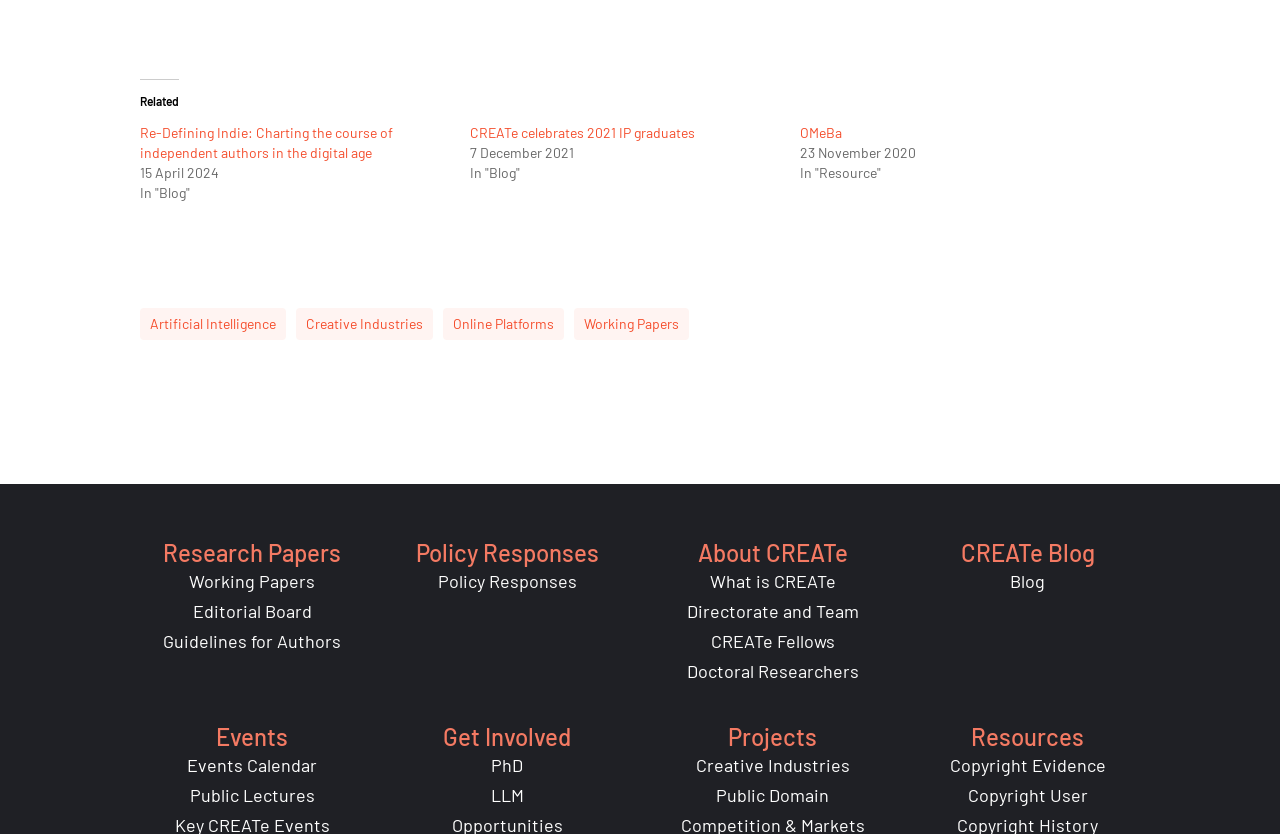Identify the bounding box coordinates of the element that should be clicked to fulfill this task: "Read the 'CREATe Blog'". The coordinates should be provided as four float numbers between 0 and 1, i.e., [left, top, right, bottom].

[0.789, 0.683, 0.816, 0.71]